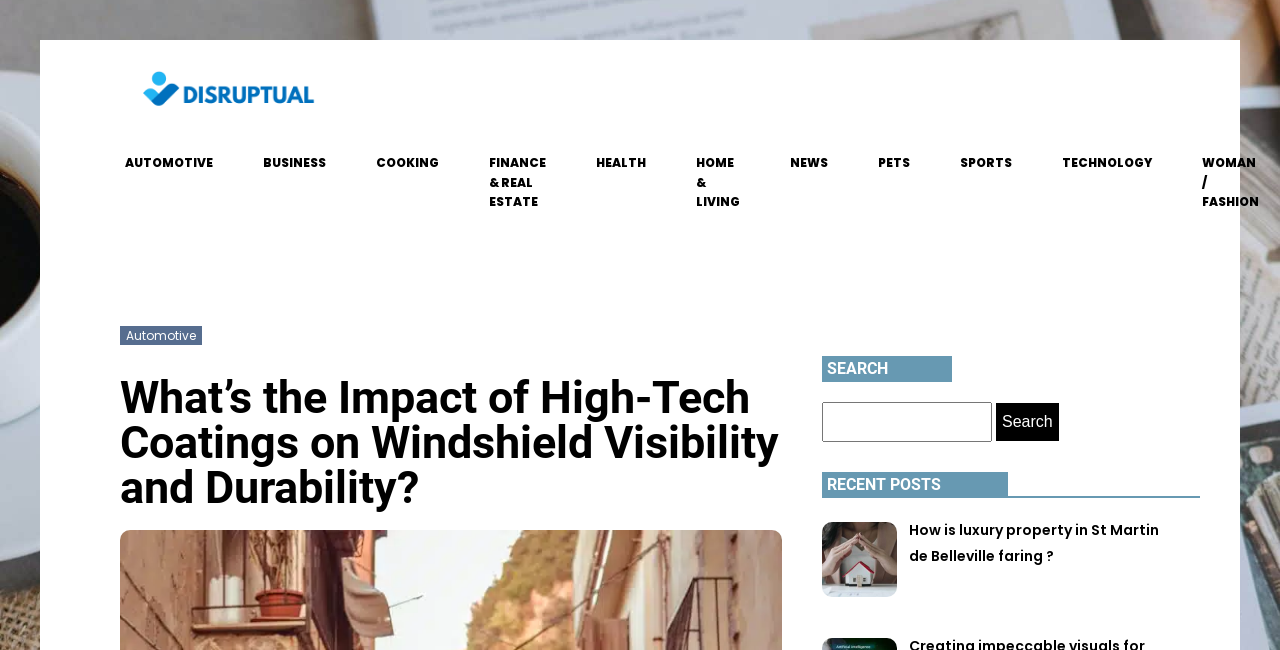What is the topic of the main article?
Provide an in-depth answer to the question, covering all aspects.

The main heading on the webpage is 'What’s the Impact of High-Tech Coatings on Windshield Visibility and Durability?', which suggests that the main article is about the impact of high-tech coatings on windshield visibility and durability.